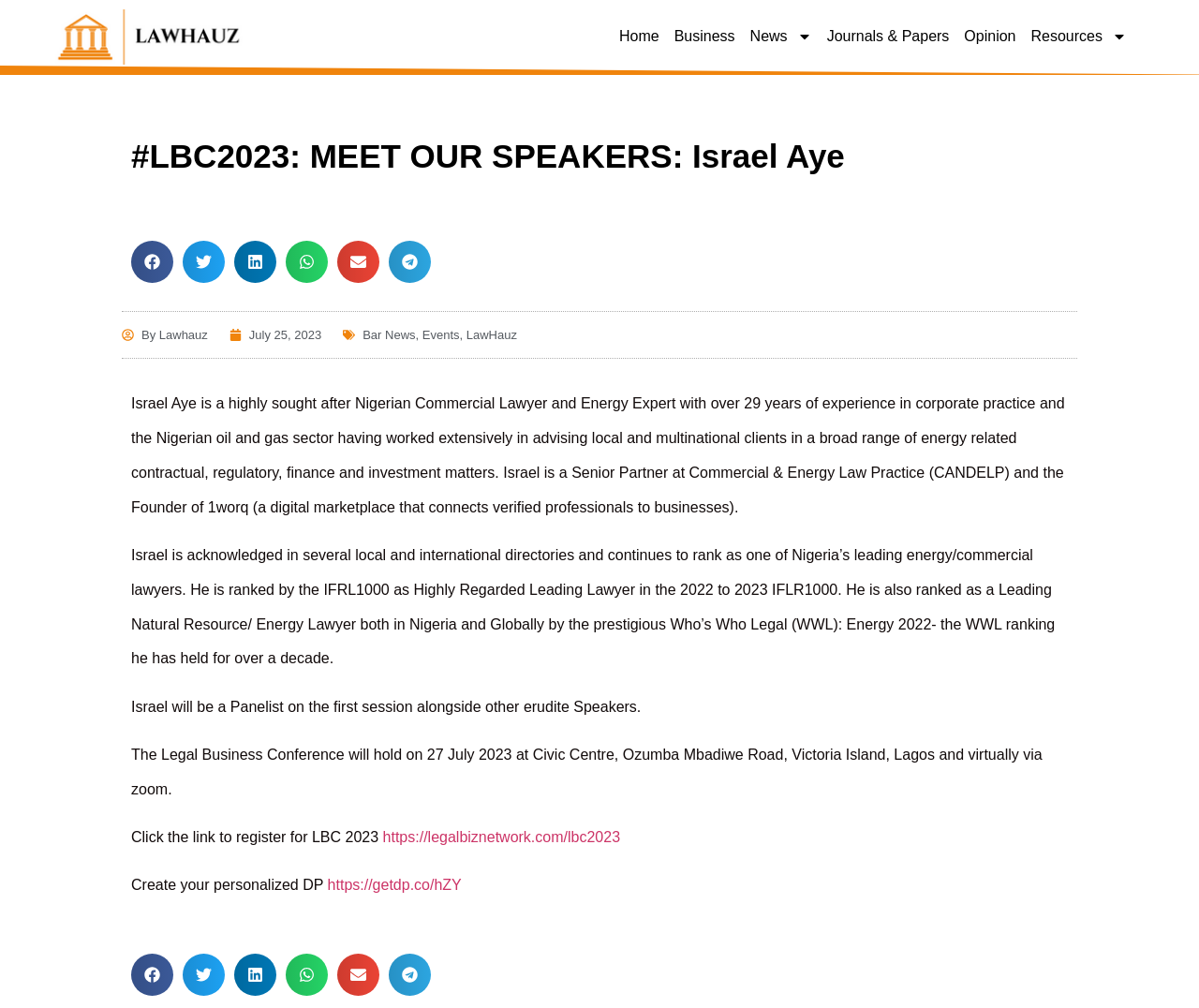Please determine the bounding box of the UI element that matches this description: https://legalbiznetwork.com/lbc2023. The coordinates should be given as (top-left x, top-left y, bottom-right x, bottom-right y), with all values between 0 and 1.

[0.319, 0.822, 0.517, 0.838]